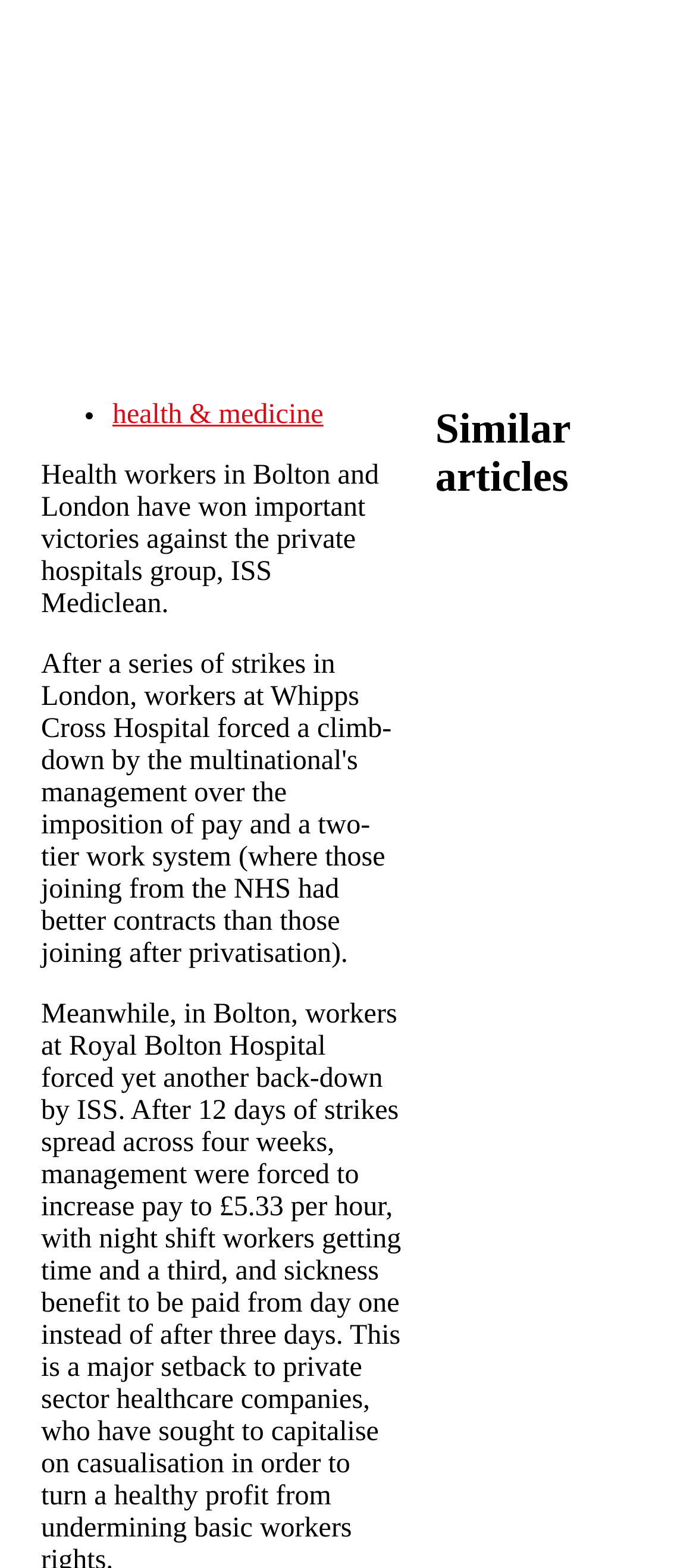Observe the image and answer the following question in detail: What type of organization is the Solidarity Federation?

The Solidarity Federation is a type of workers association because it is described as a 'Section of the International Workers Association' in the meta description, indicating its affiliation with the labor movement.